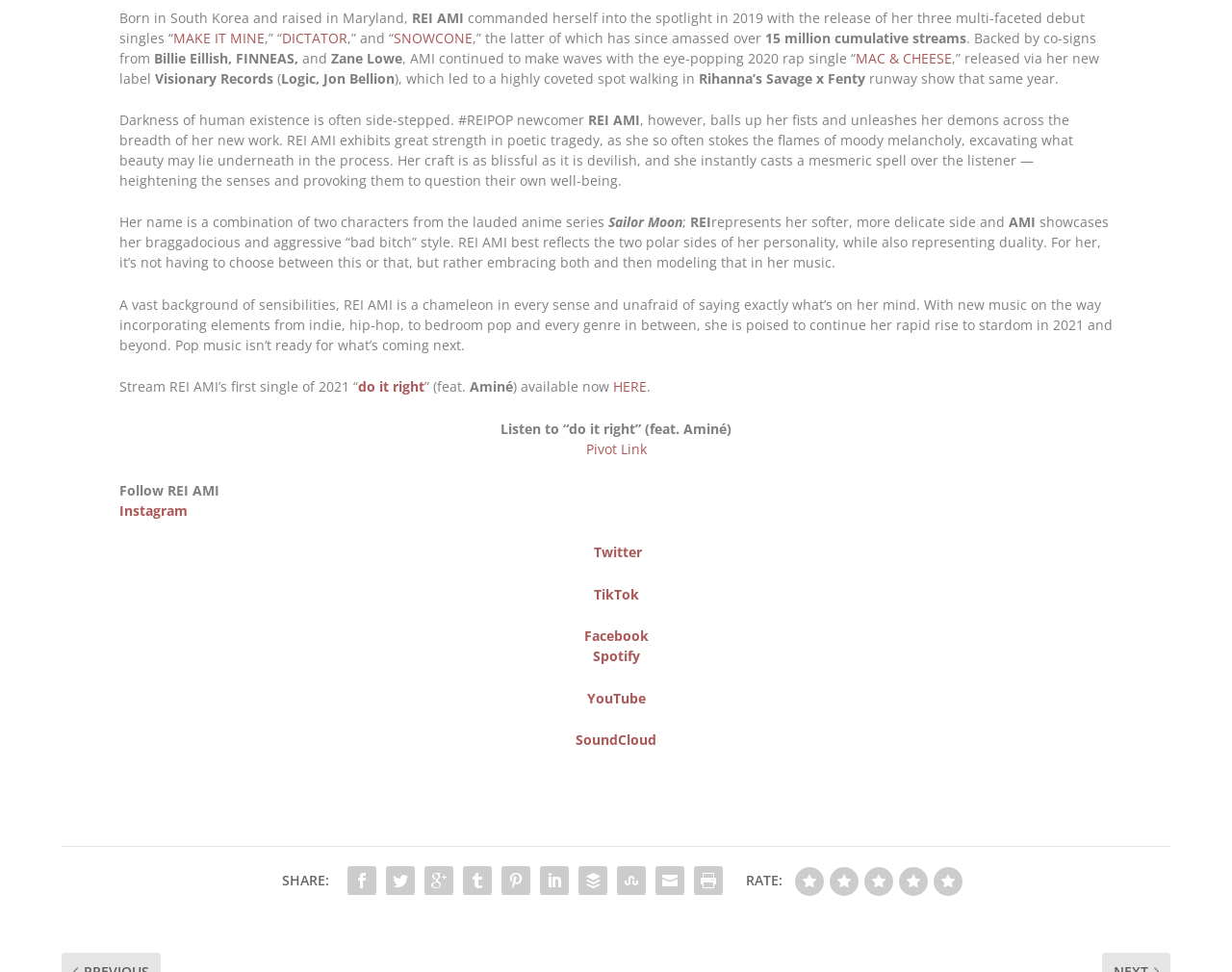What is the name of the anime series mentioned in the article?
Refer to the image and give a detailed response to the question.

The article mentions that REI AMI's name is a combination of two characters from the lauded anime series 'Sailor Moon', representing her softer and braggadocious sides.